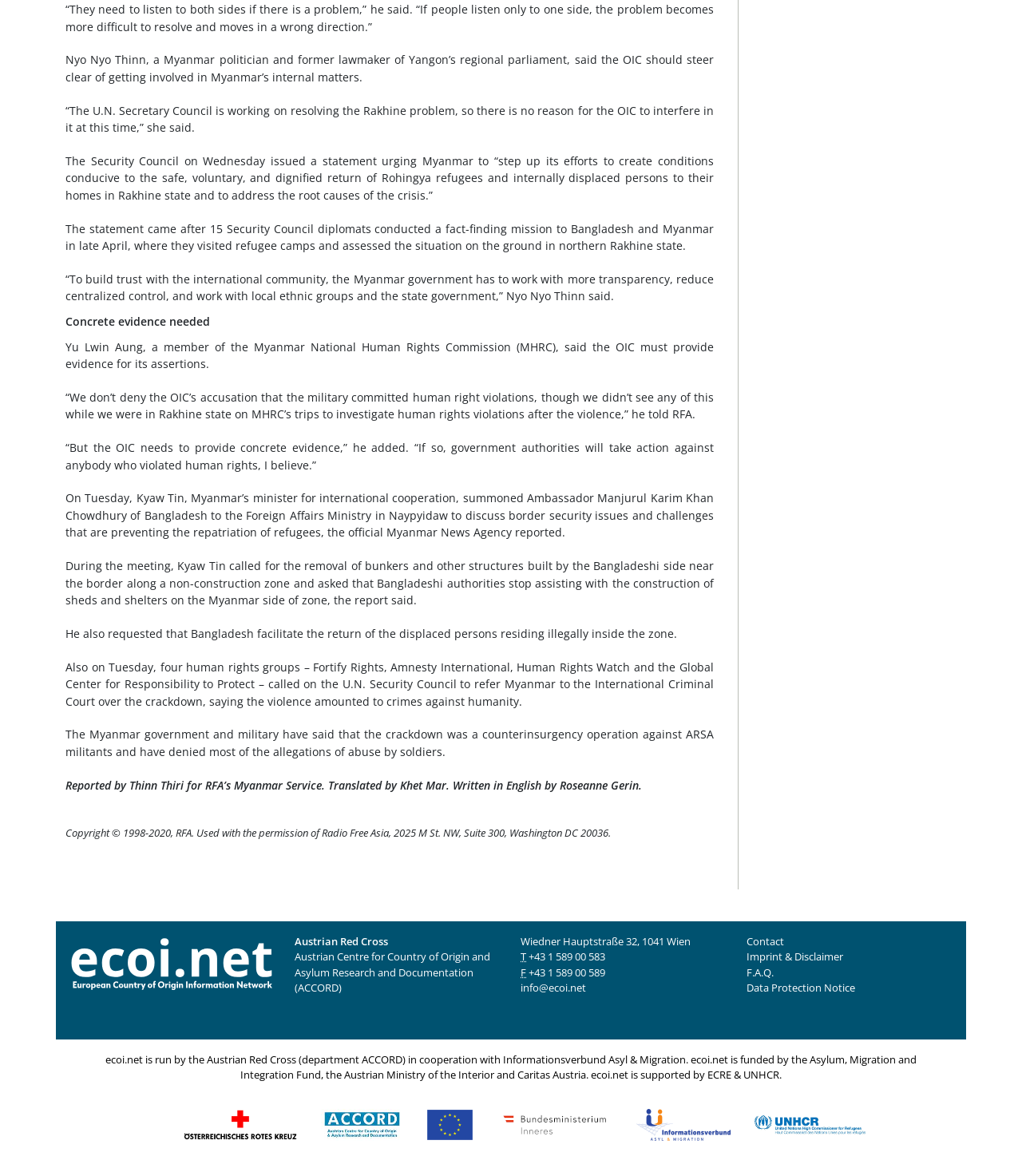Bounding box coordinates should be in the format (top-left x, top-left y, bottom-right x, bottom-right y) and all values should be floating point numbers between 0 and 1. Determine the bounding box coordinate for the UI element described as: +43 1 589 00 589

[0.517, 0.821, 0.592, 0.833]